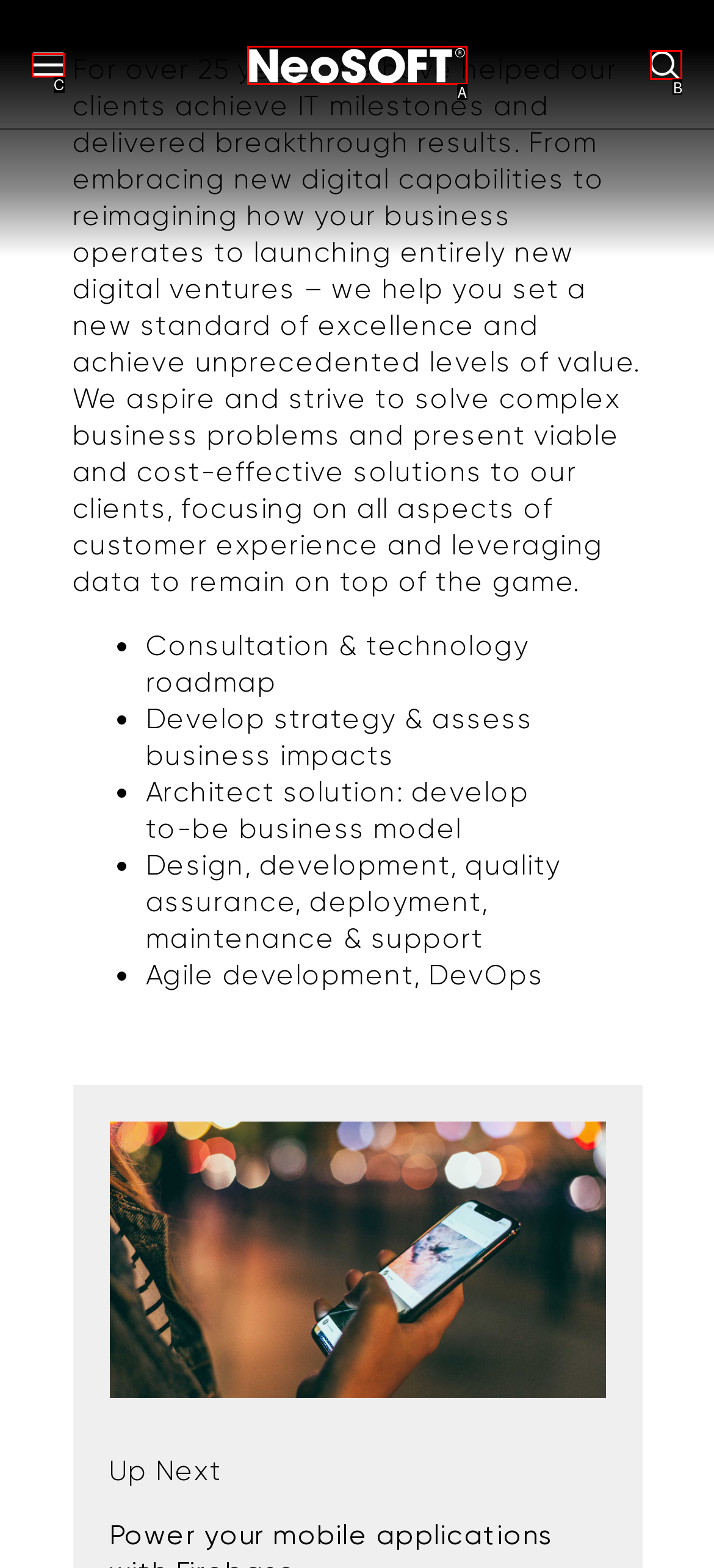Tell me which one HTML element best matches the description: Explore Answer with the option's letter from the given choices directly.

B